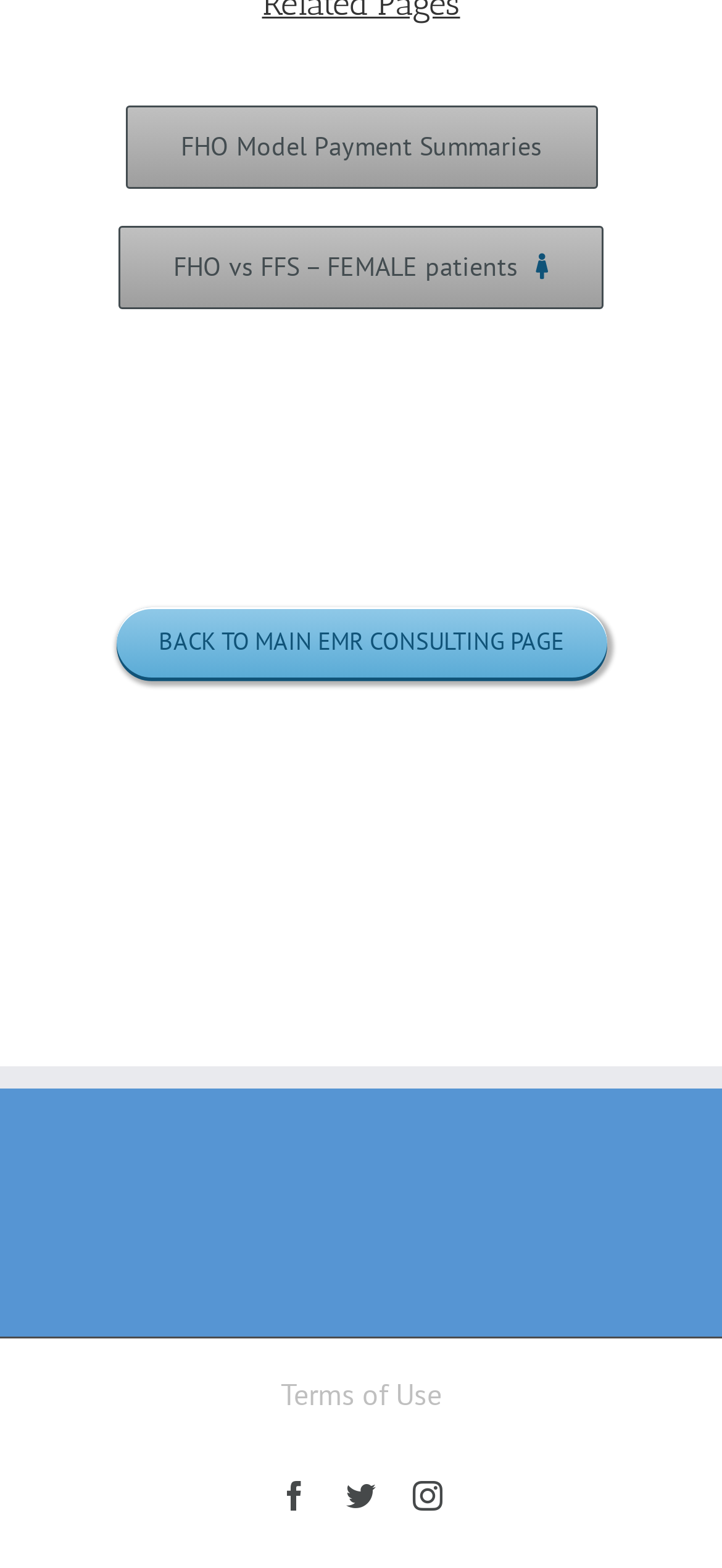What is the first link on the webpage?
Use the screenshot to answer the question with a single word or phrase.

FHO Model Payment Summaries